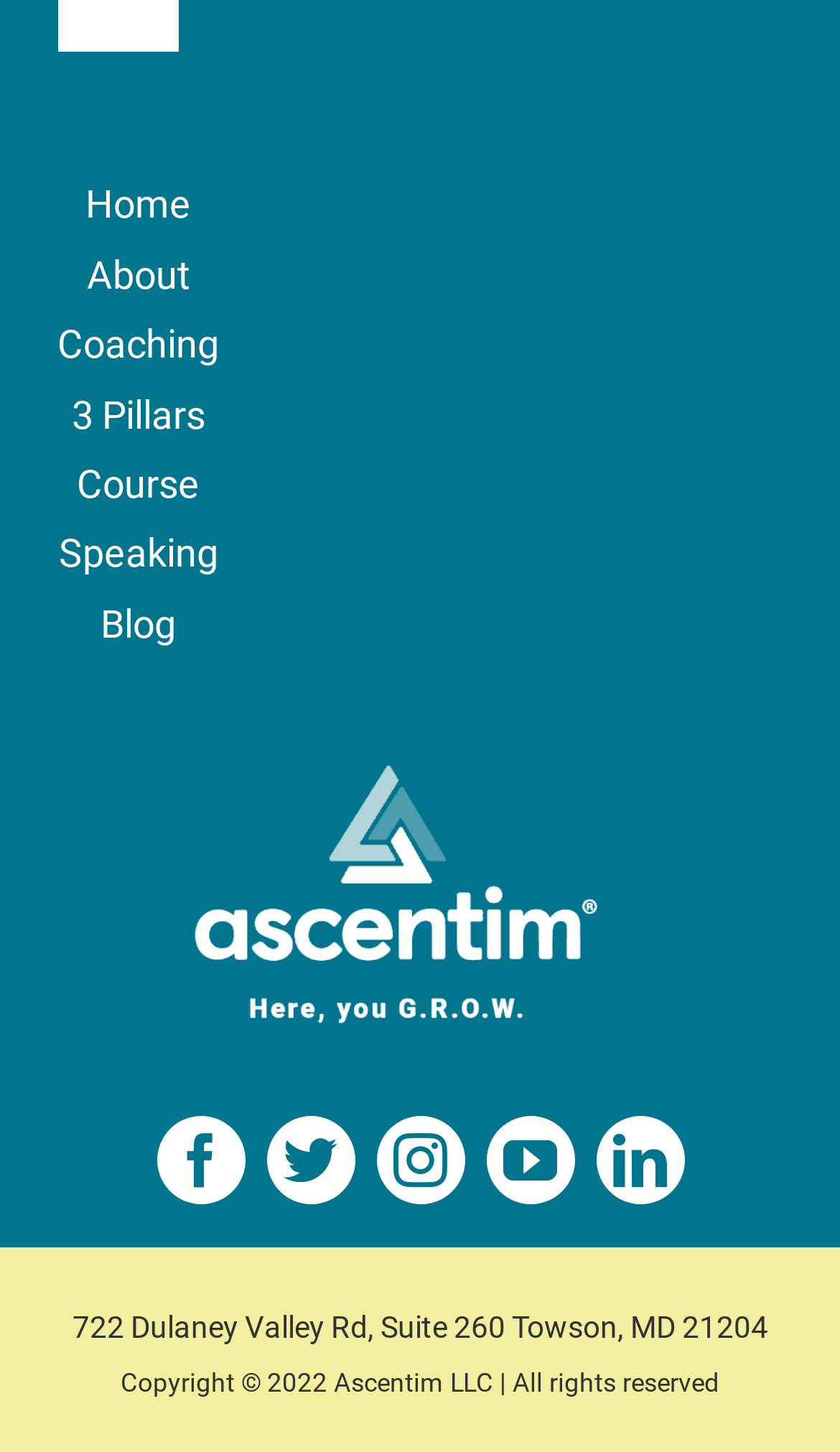Please analyze the image and give a detailed answer to the question:
What is the address of the company?

The address can be found in the static text element at the bottom of the page, which reads '722 Dulaney Valley Rd, Suite 260 Towson, MD 21204'.